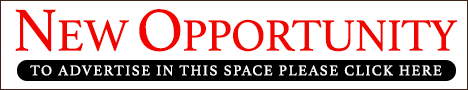Break down the image and describe every detail you can observe.

This banner prominently features the phrase "NEW OPPORTUNITY" in bold, eye-catching red letters, emphasizing the available advertising space. Below this attention-grabbing title, the message continues with "TO ADVERTISE IN THIS SPACE PLEASE CLICK HERE," inviting potential advertisers to engage further. The overall design is clean and straightforward, utilizing a contrasting color scheme that highlights the call to action, making it clear and easy for viewers to understand the offer. The layout suggests a focus on advertising effectiveness, aimed at attracting businesses interested in promoting their services or products.